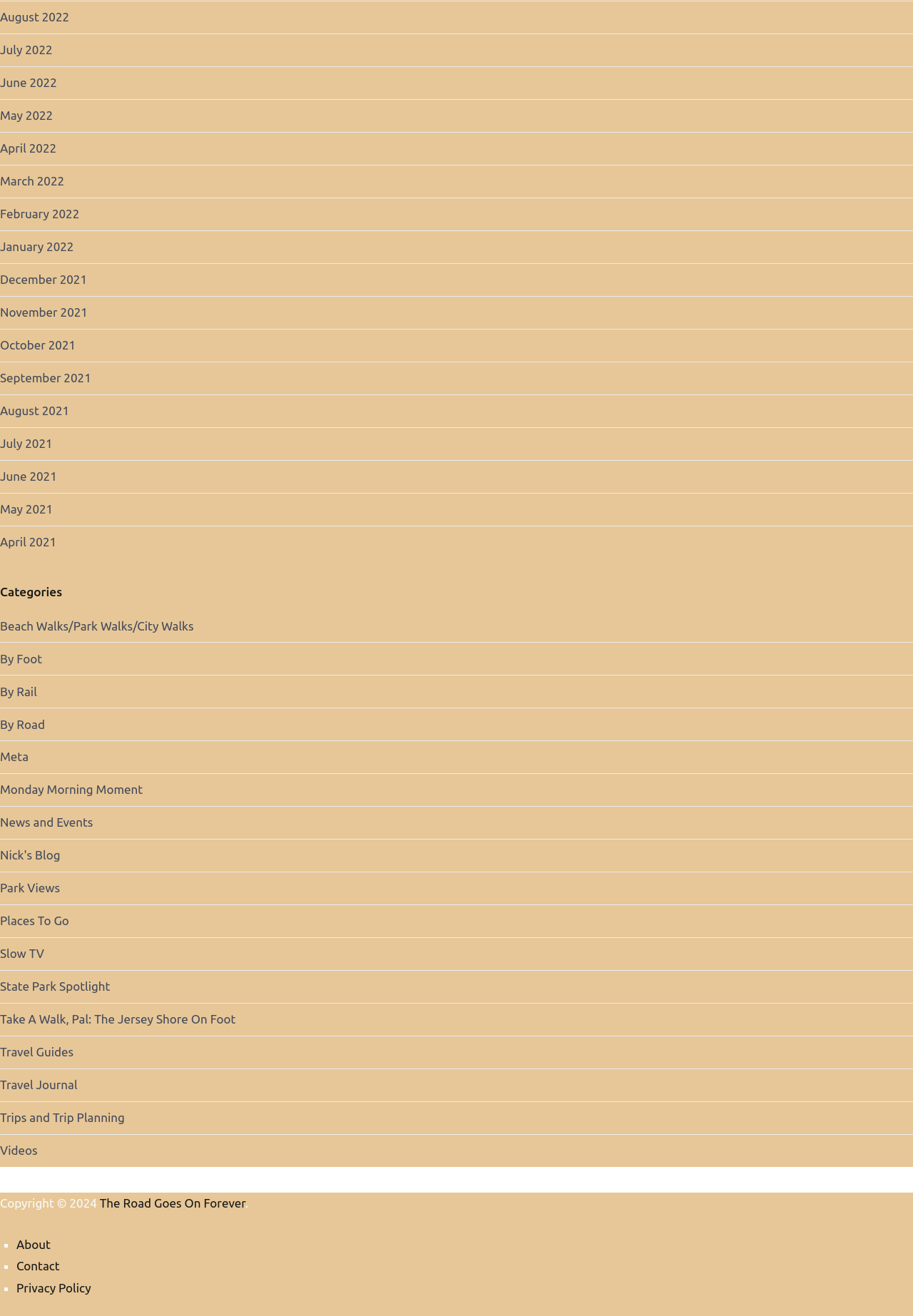Respond with a single word or short phrase to the following question: 
What type of content is categorized on this webpage?

Walks and travel